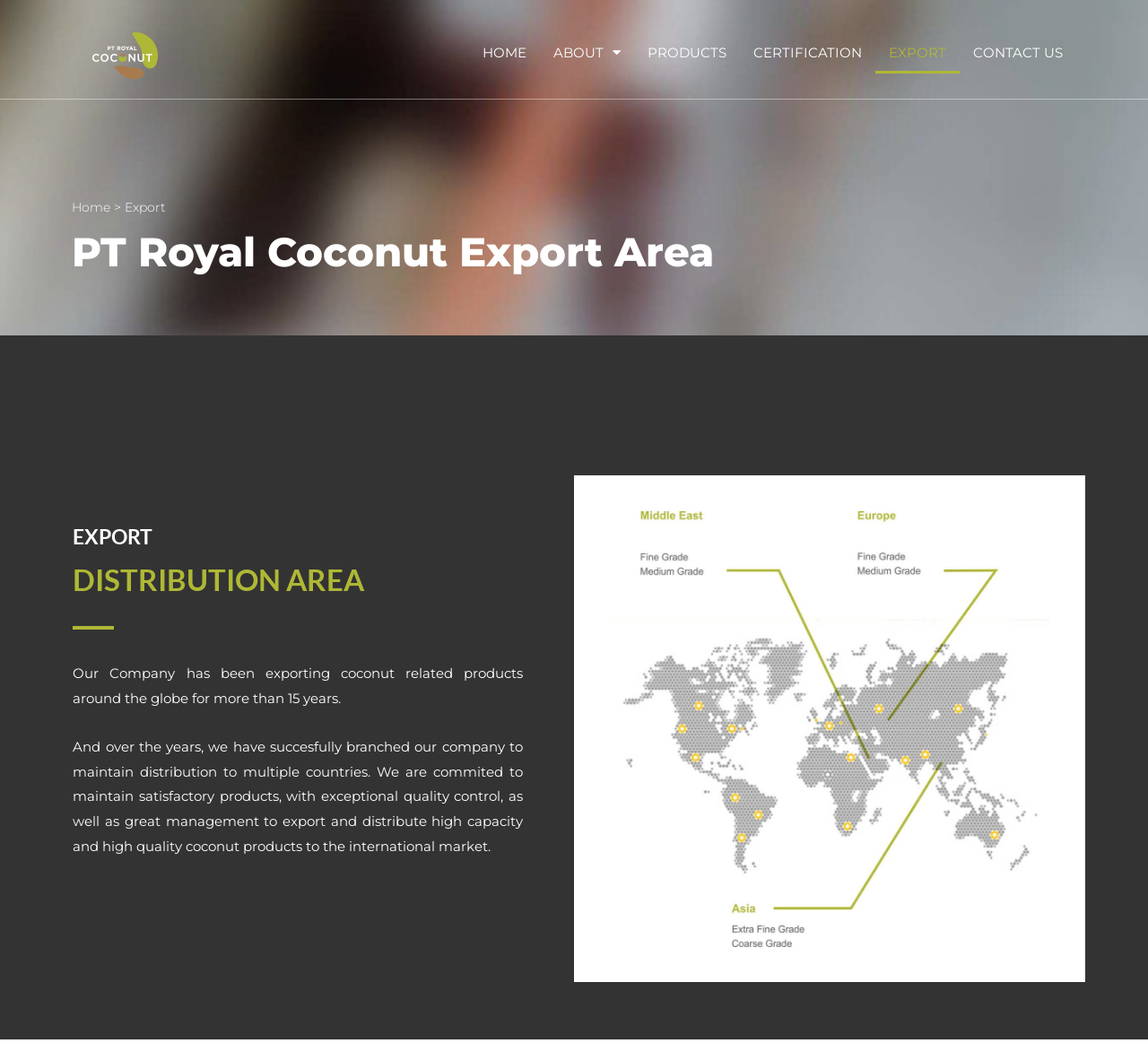Determine the bounding box coordinates of the clickable region to carry out the instruction: "Click the logo".

[0.062, 0.03, 0.157, 0.075]